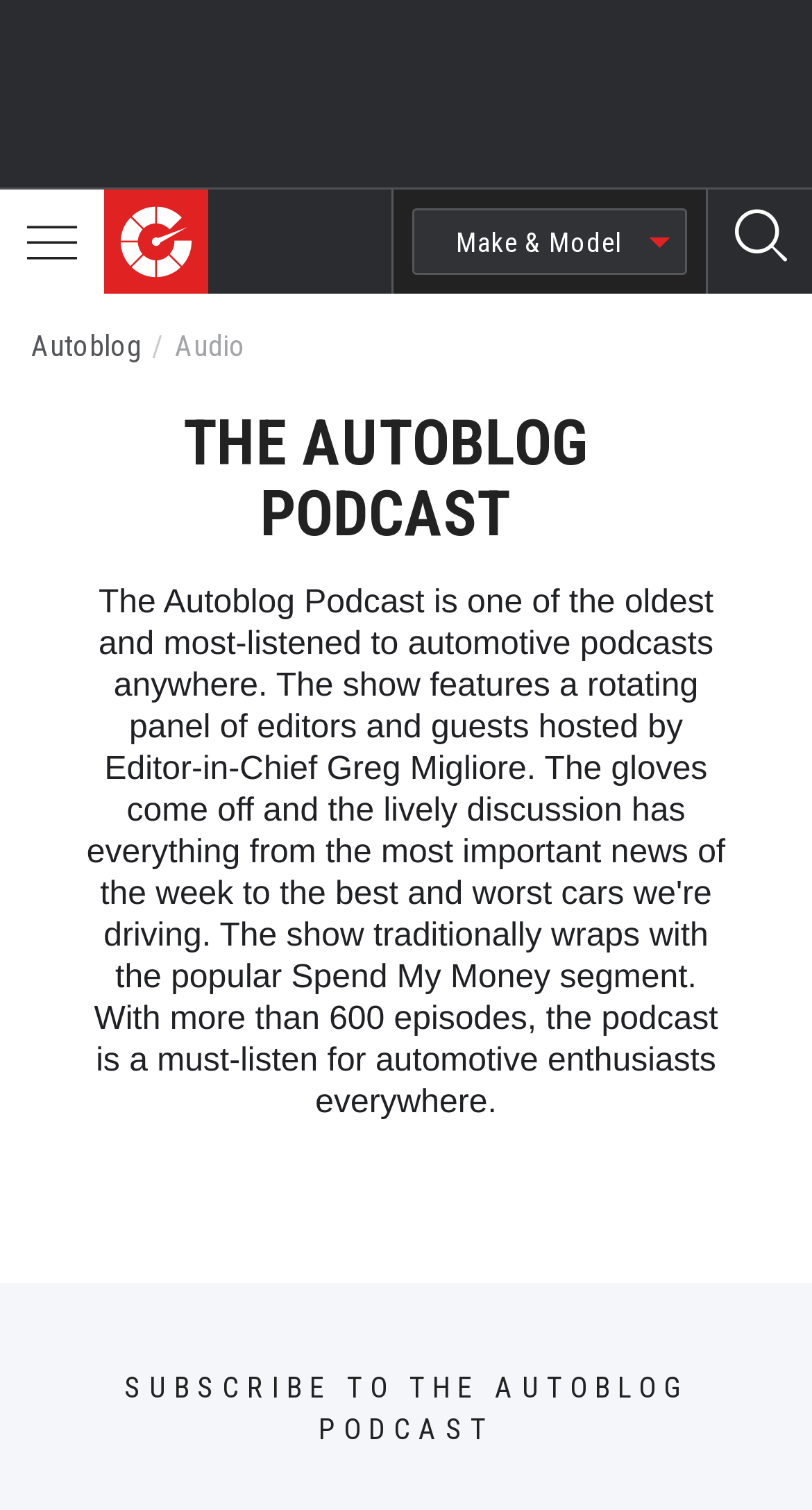What is the theme of the webpage? Examine the screenshot and reply using just one word or a brief phrase.

Cars